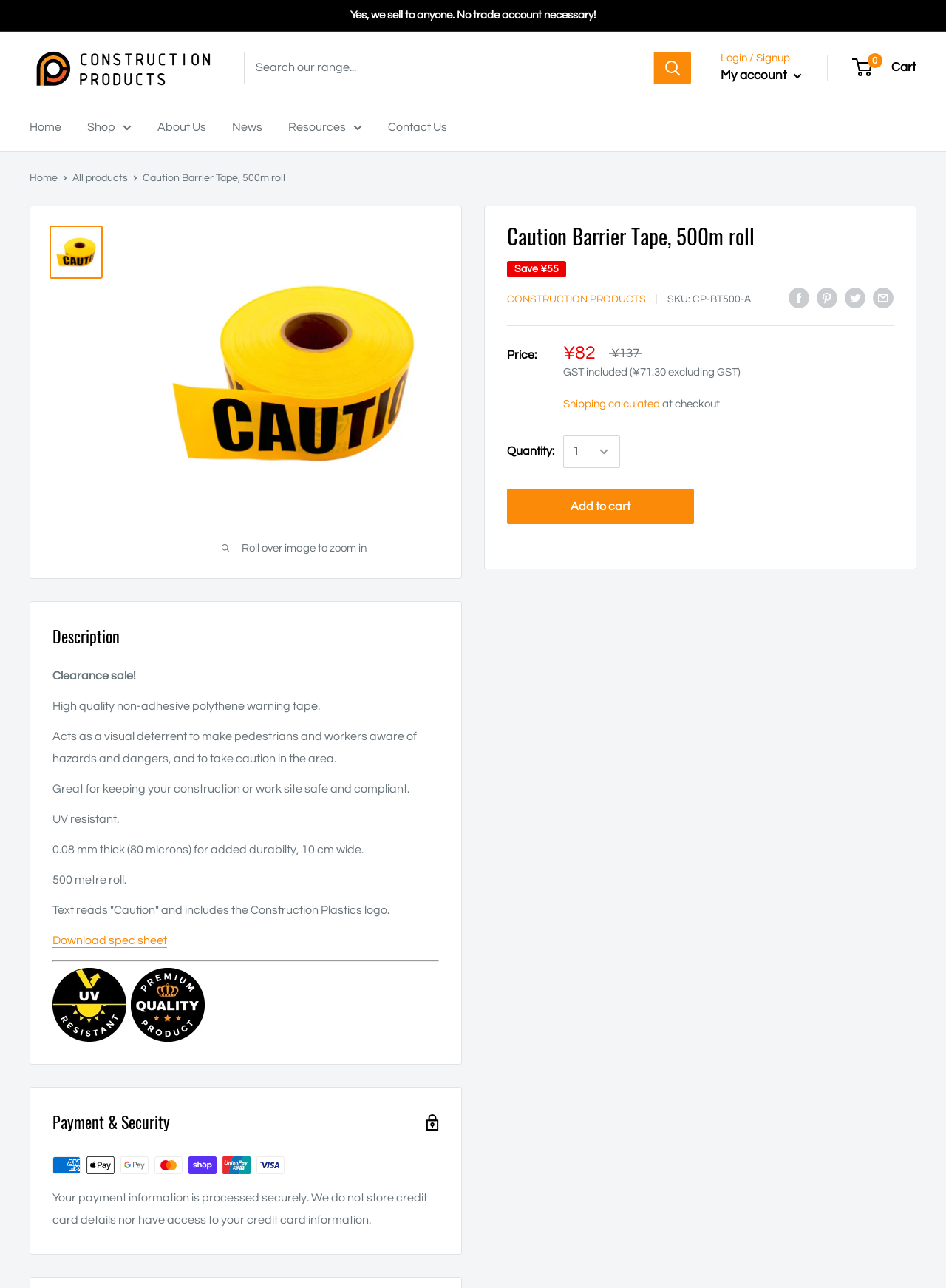Locate the bounding box coordinates of the area that needs to be clicked to fulfill the following instruction: "View my account". The coordinates should be in the format of four float numbers between 0 and 1, namely [left, top, right, bottom].

[0.762, 0.05, 0.848, 0.068]